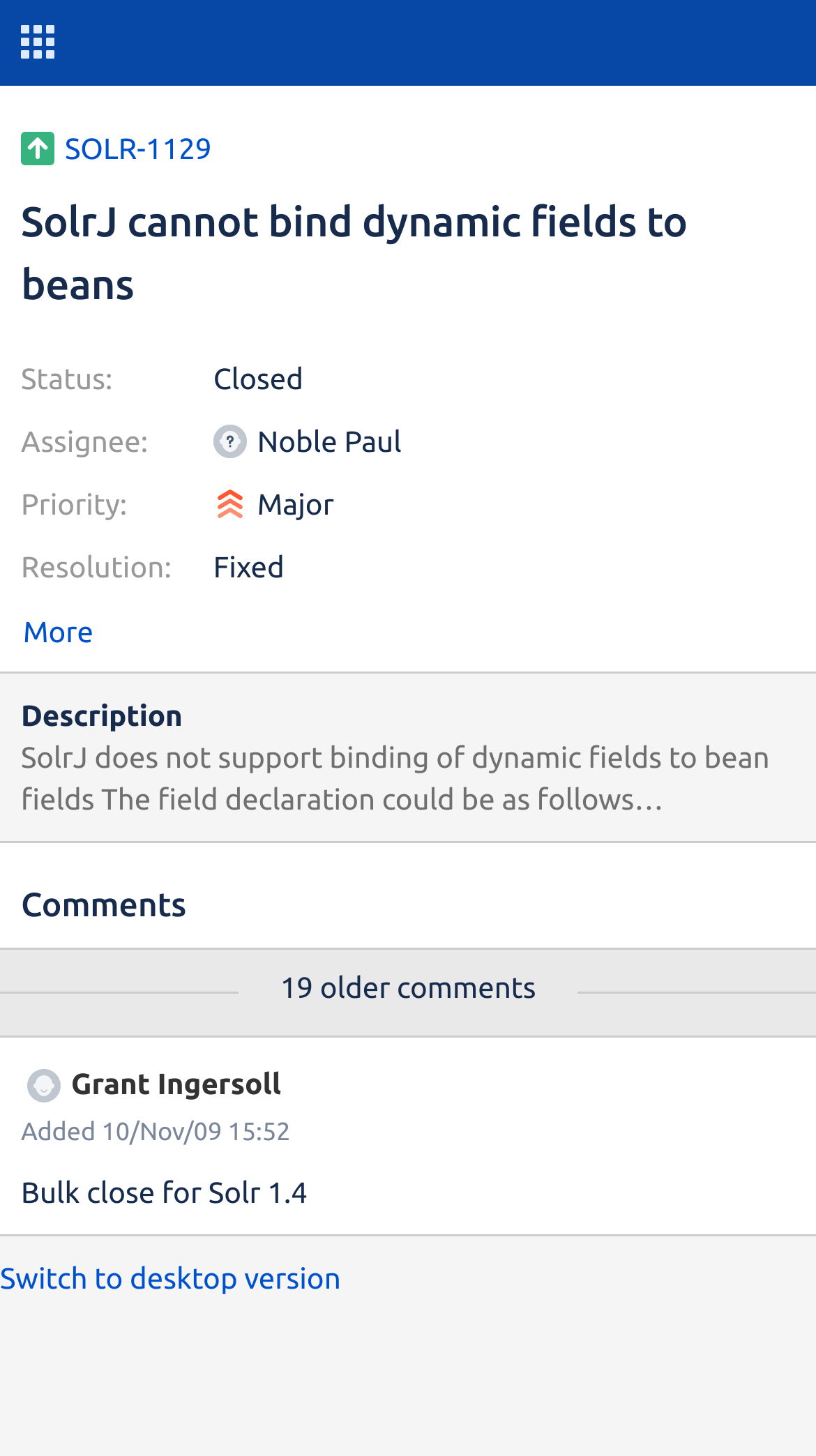Please reply with a single word or brief phrase to the question: 
What is the priority of this issue?

Major